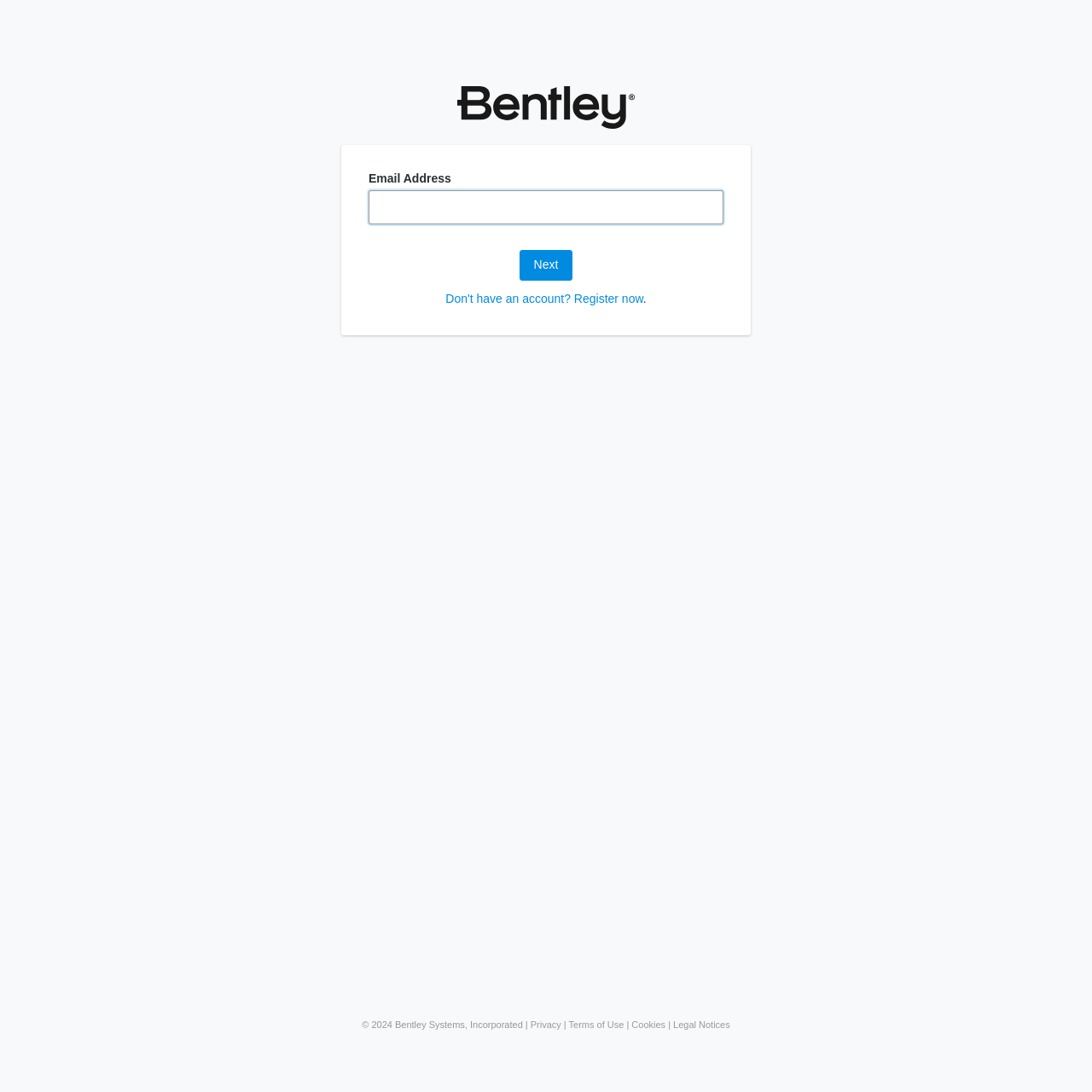Respond with a single word or phrase:
What is the logo displayed at the top?

Bentley Systems